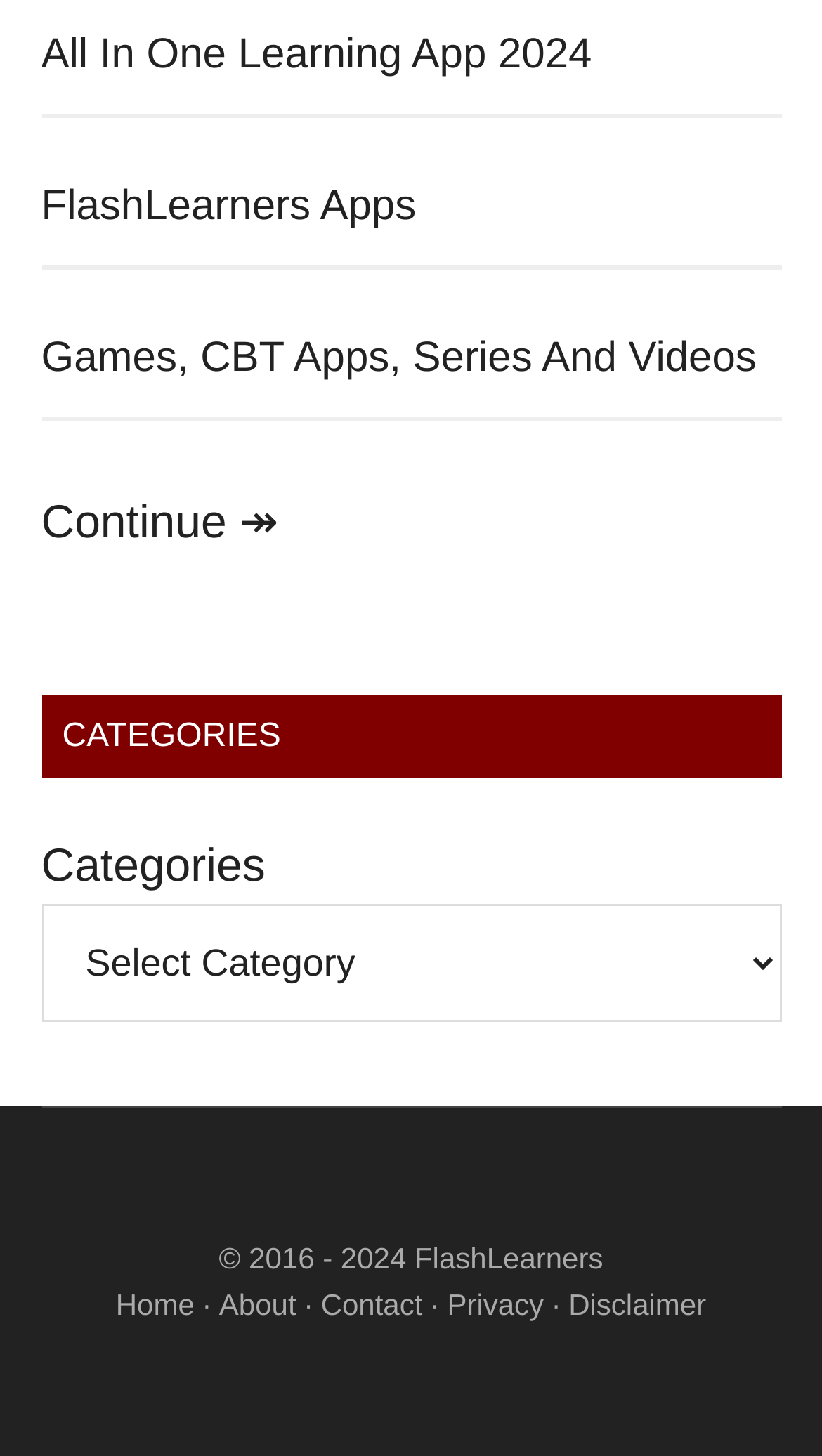Based on the image, give a detailed response to the question: What is the purpose of the 'Continue' link?

The purpose of the 'Continue' link can be inferred by its position and text. It is located below the categories section, suggesting that it is meant to allow the user to proceed further after selecting a category.